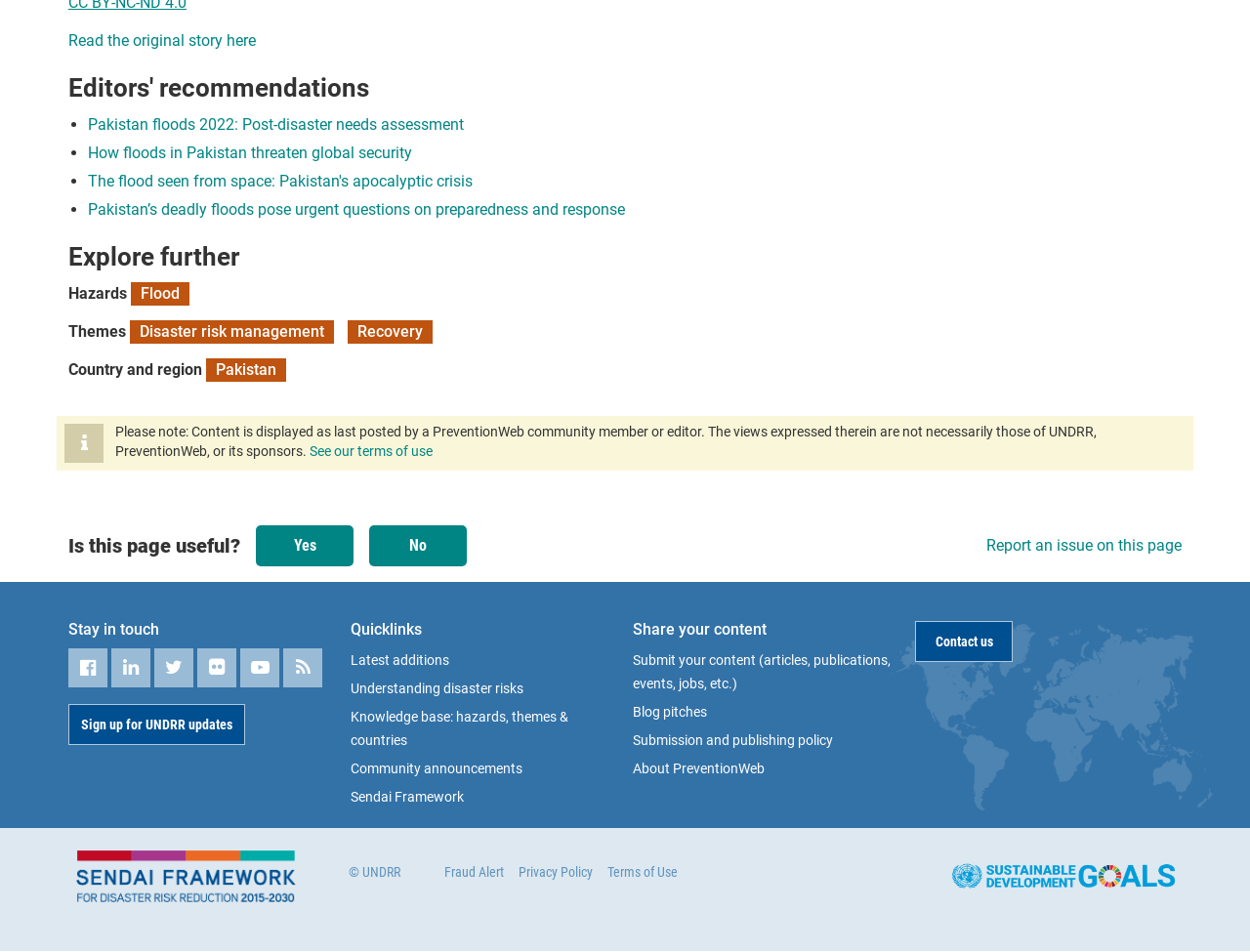Locate the bounding box coordinates of the clickable region necessary to complete the following instruction: "Read the original story". Provide the coordinates in the format of four float numbers between 0 and 1, i.e., [left, top, right, bottom].

[0.055, 0.033, 0.205, 0.052]